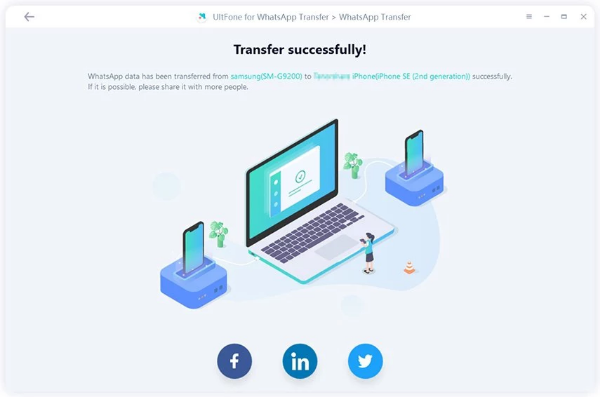Offer a detailed narrative of the image's content.

The image depicts a cheerful scene celebrating the successful transfer of WhatsApp data from a Samsung device to an iPhone SE (2nd generation). Central to the composition is a laptop with a user interface indicating a successful transfer, surrounded by two smartphones on either side, representing the source and destination devices. A small figure stands beside the laptop, likely signifying a user engaged in the transfer process. Below this setup are icons for sharing the success on social media platforms, including Facebook, LinkedIn, and Twitter, reinforcing the message to share the experience with others. The overall design is bright and friendly, emphasizing ease of use and satisfaction with the transfer process.